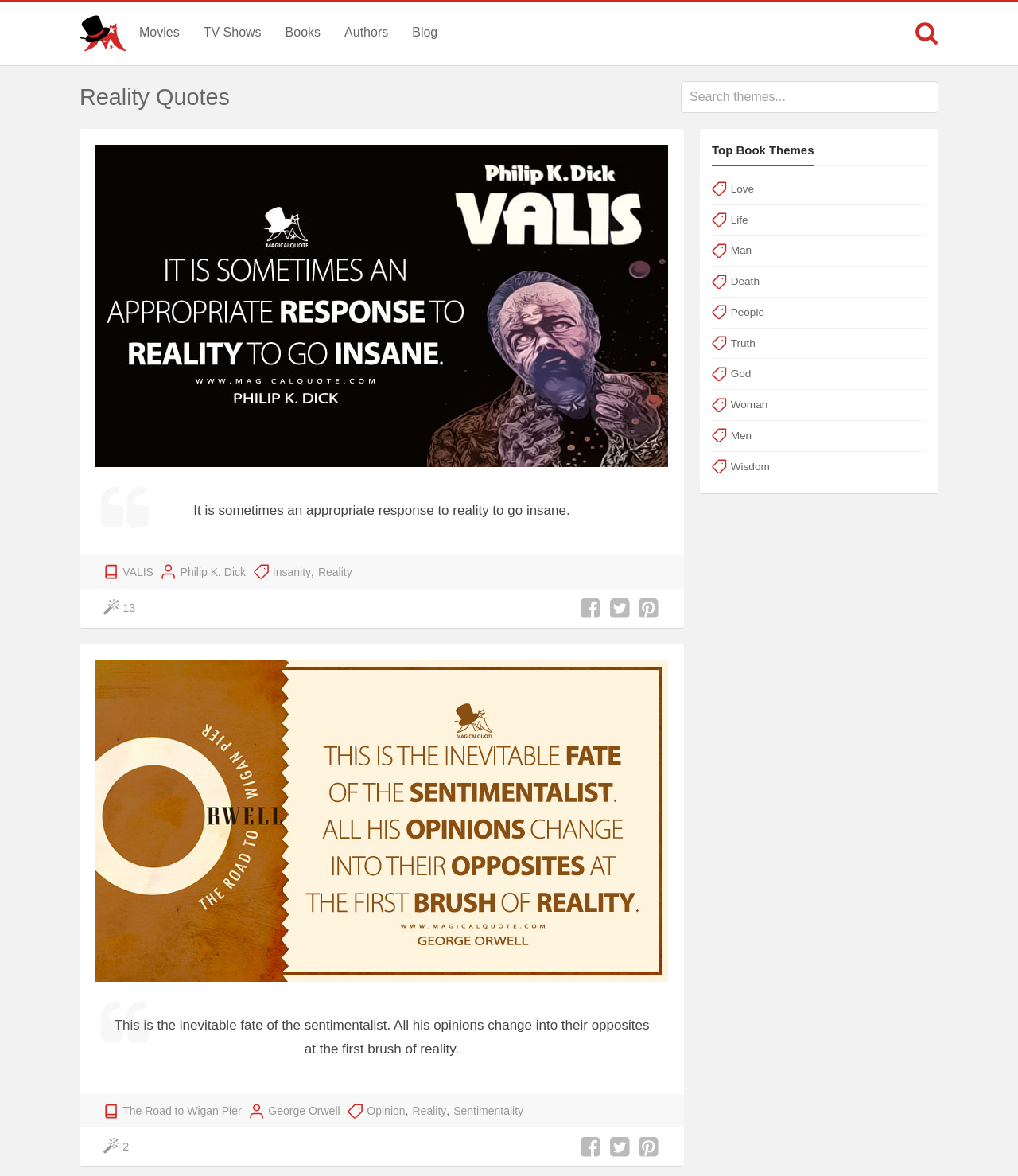Provide the bounding box coordinates of the HTML element this sentence describes: "The Road to Wigan Pier". The bounding box coordinates consist of four float numbers between 0 and 1, i.e., [left, top, right, bottom].

[0.121, 0.937, 0.237, 0.952]